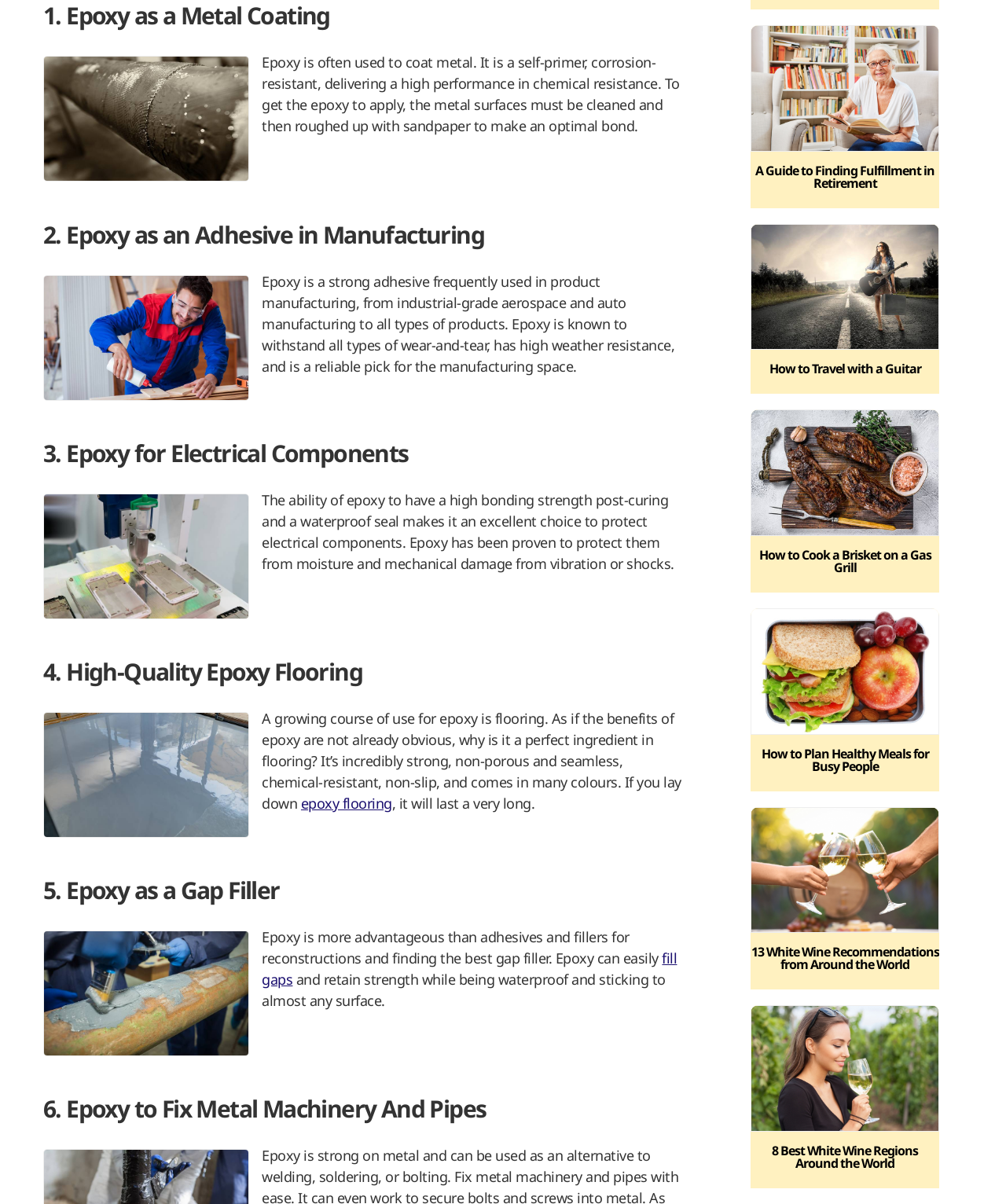Find the bounding box coordinates of the clickable area required to complete the following action: "click the link to travel with a guitar".

[0.746, 0.186, 0.934, 0.327]